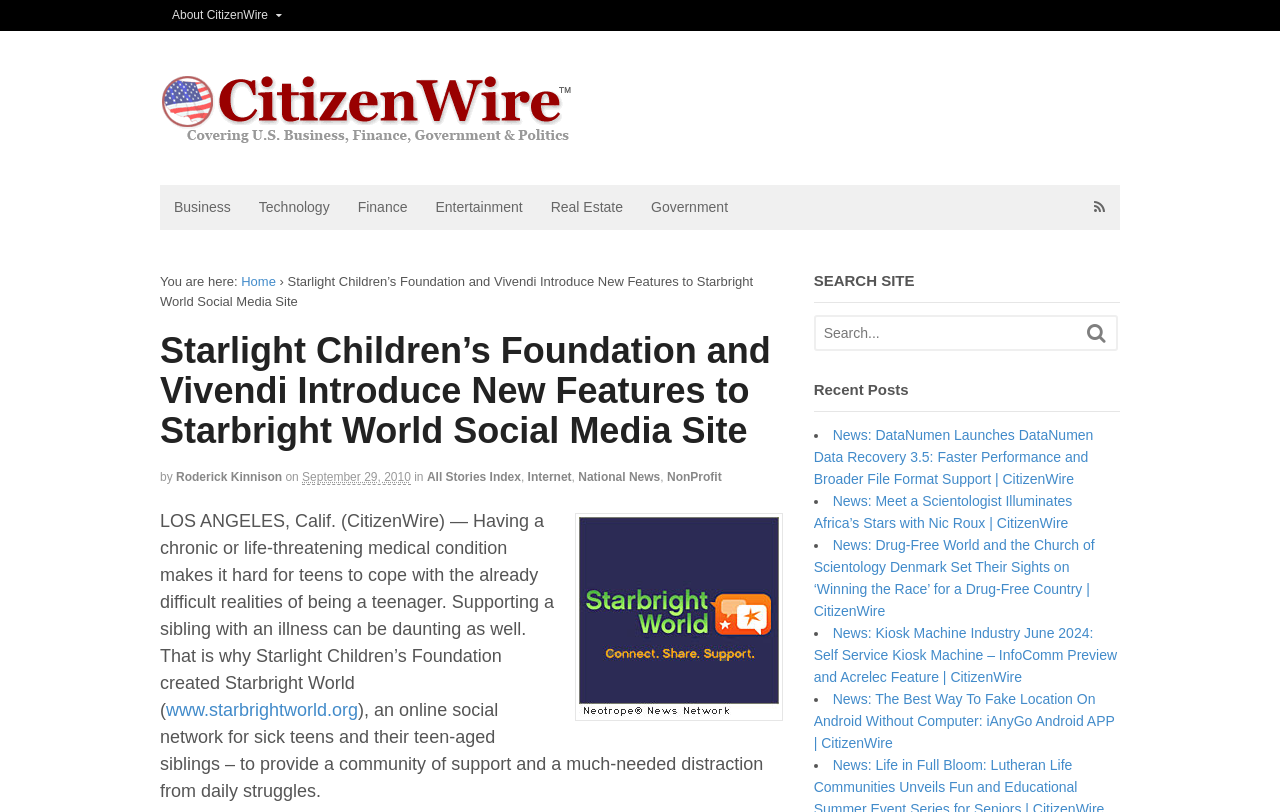Please determine the bounding box coordinates for the element with the description: "Technology".

[0.191, 0.228, 0.268, 0.283]